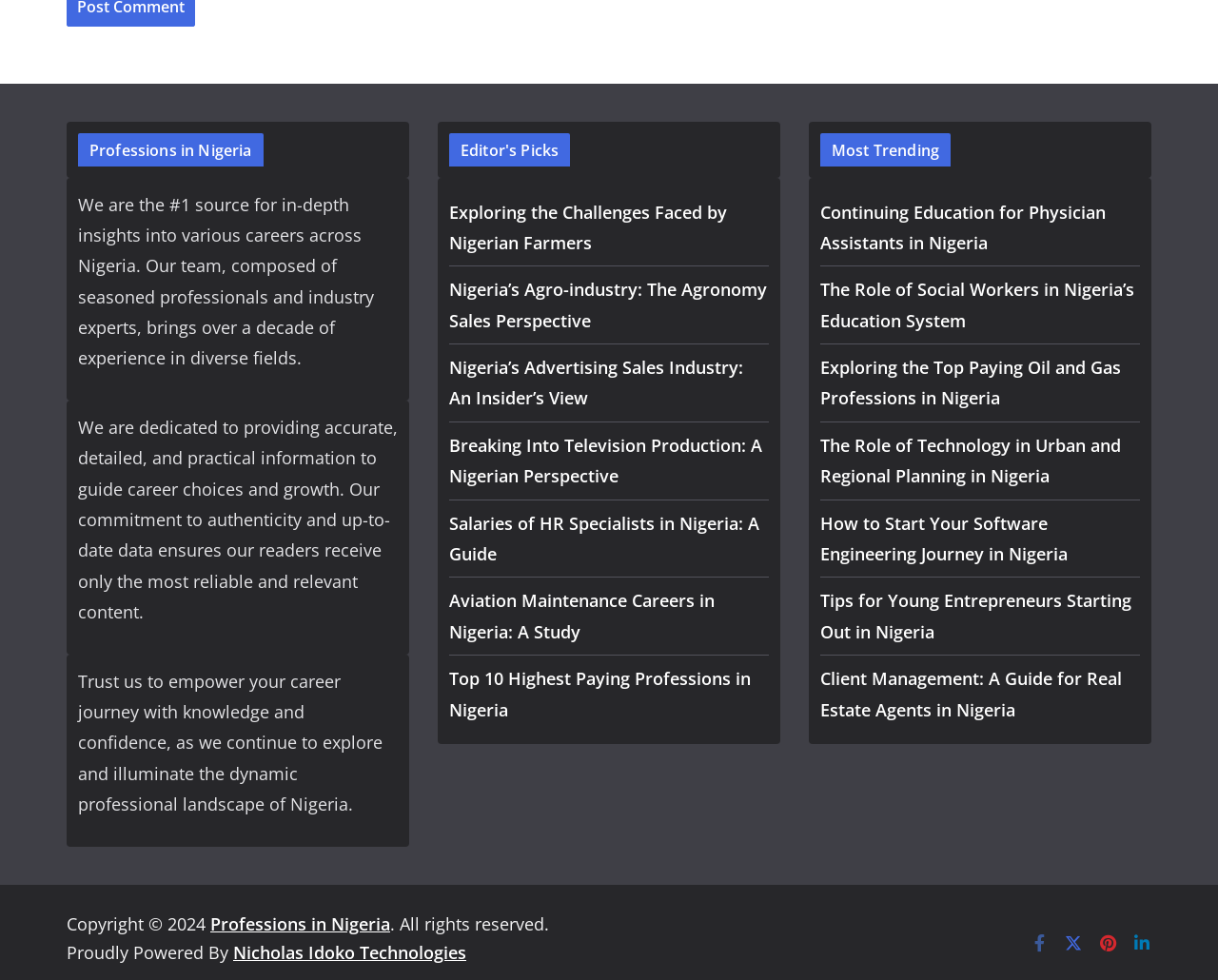Pinpoint the bounding box coordinates of the area that should be clicked to complete the following instruction: "Explore 'Professions in Nigeria'". The coordinates must be given as four float numbers between 0 and 1, i.e., [left, top, right, bottom].

[0.173, 0.931, 0.32, 0.954]